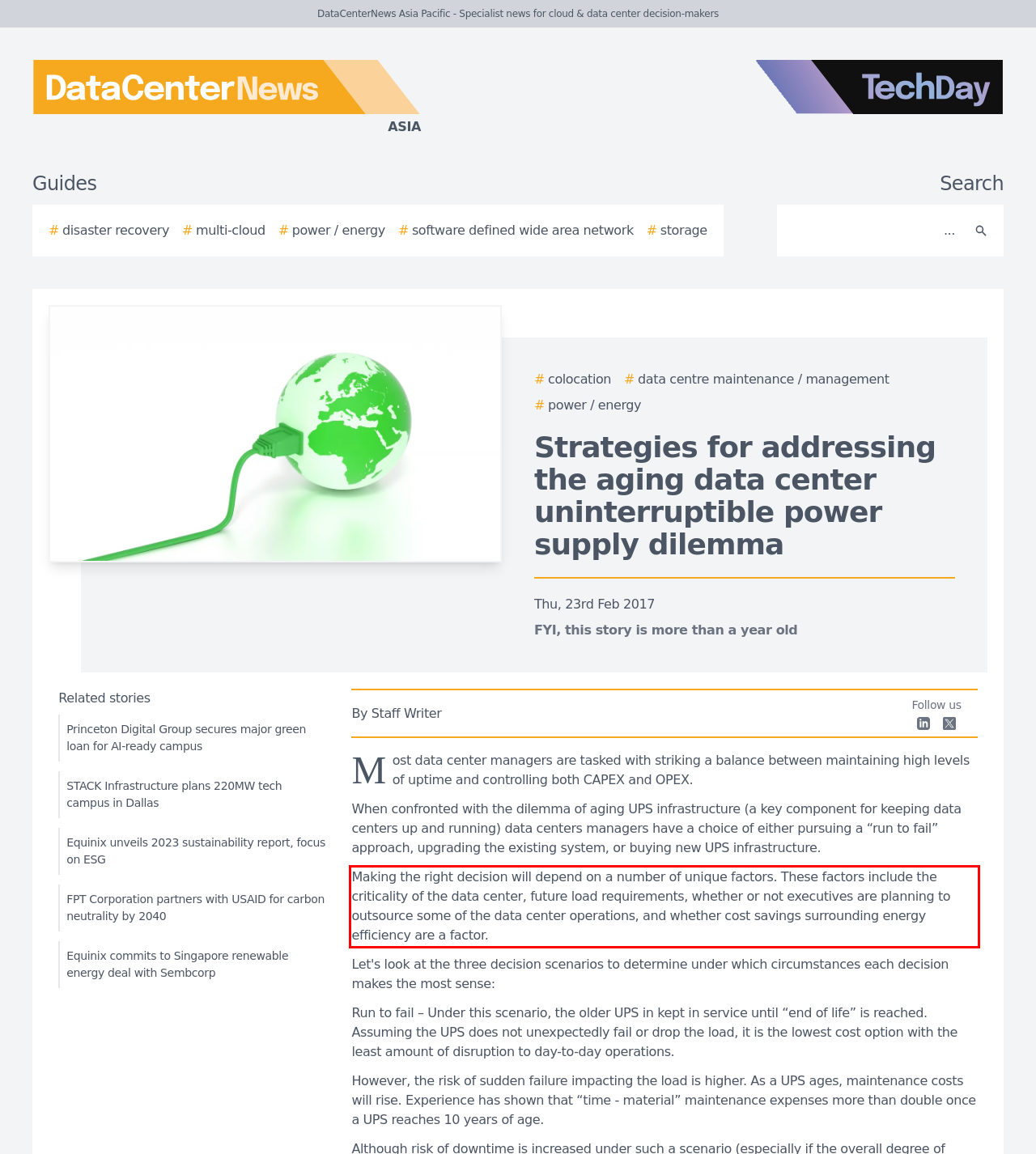Please extract the text content within the red bounding box on the webpage screenshot using OCR.

Making the right decision will depend on a number of unique factors. These factors include the criticality of the data center, future load requirements, whether or not executives are planning to outsource some of the data center operations, and whether cost savings surrounding energy efficiency are a factor.